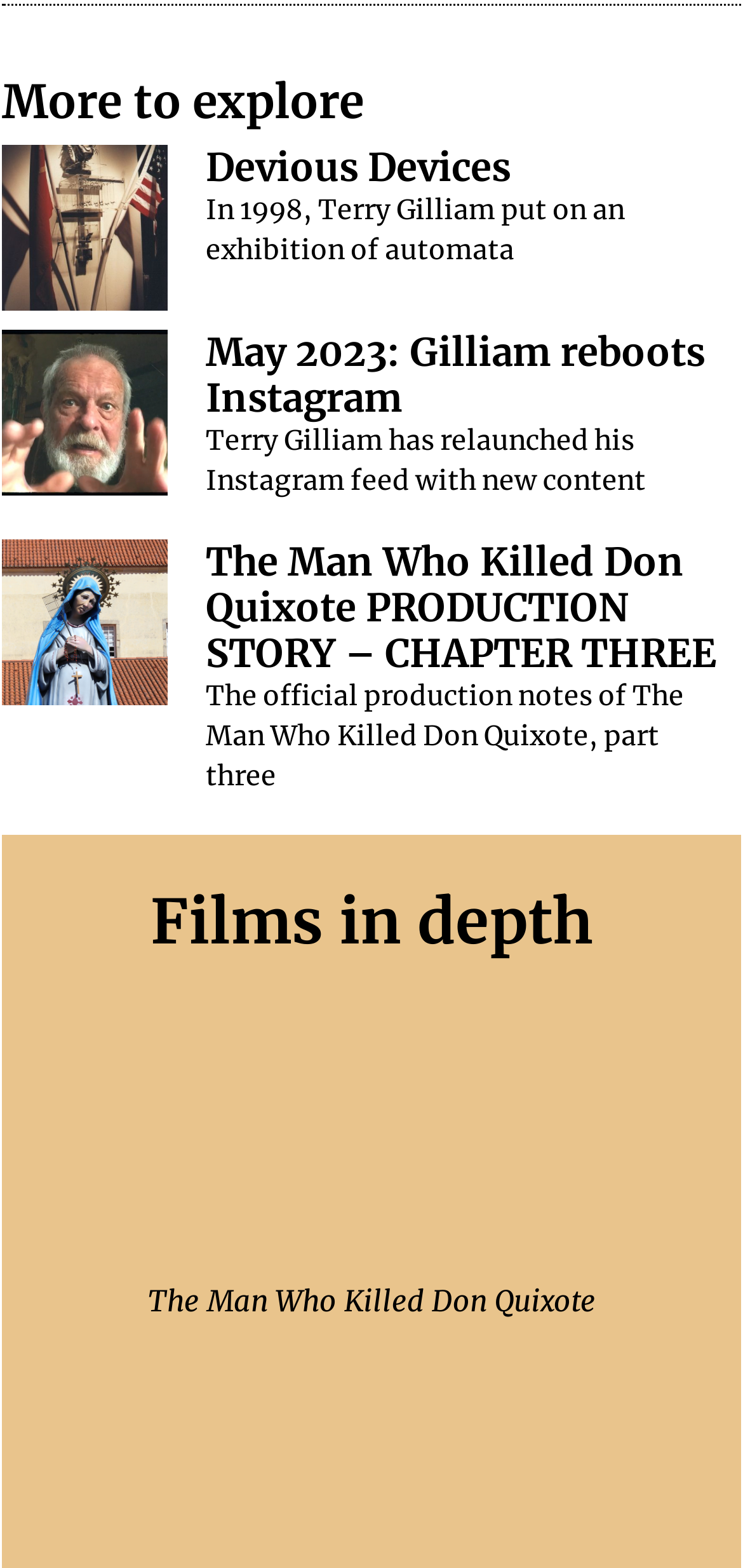How many articles are on this webpage? Refer to the image and provide a one-word or short phrase answer.

3